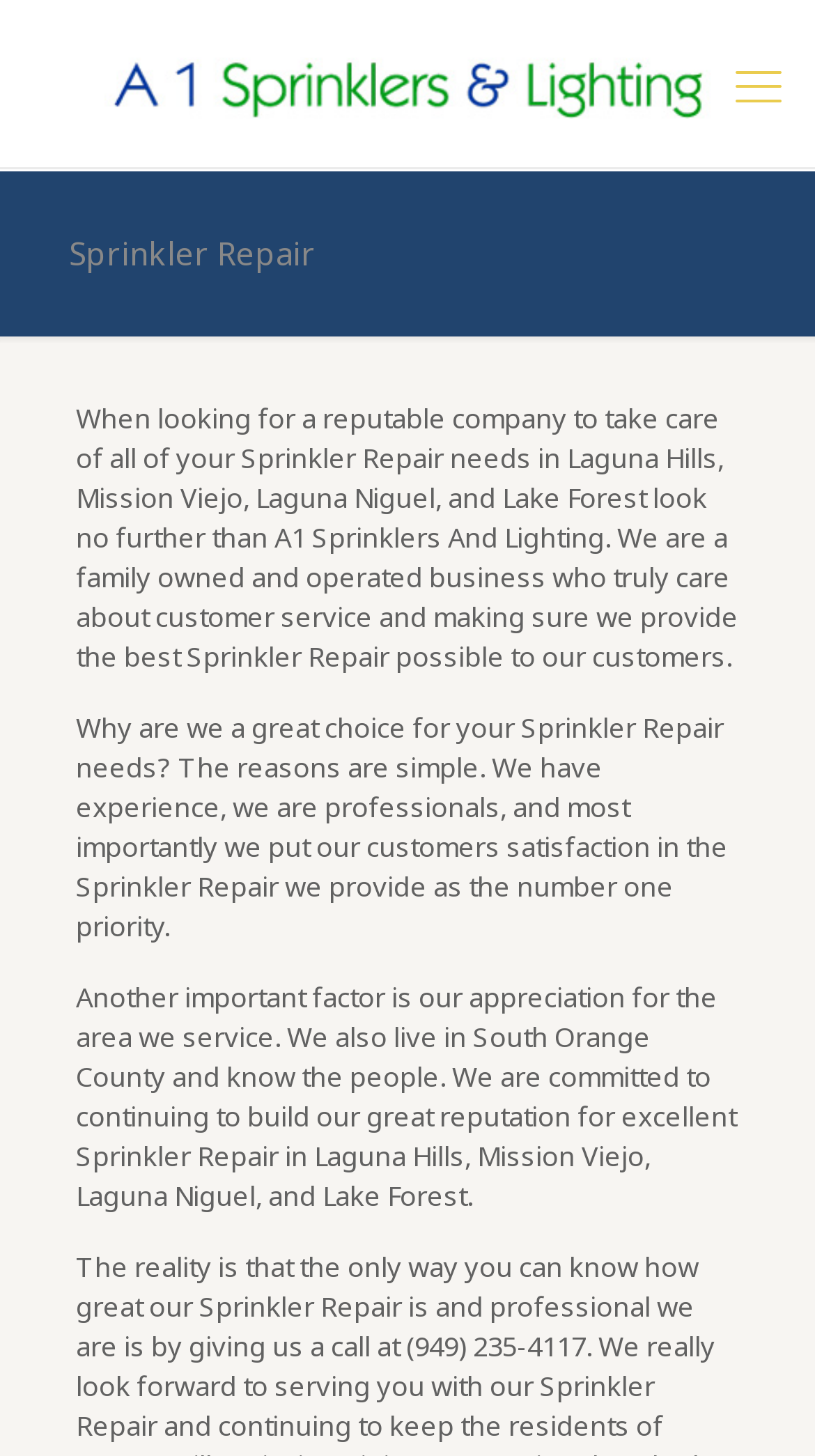What is the tone of the webpage content?
Examine the image and give a concise answer in one word or a short phrase.

Professional and customer-focused